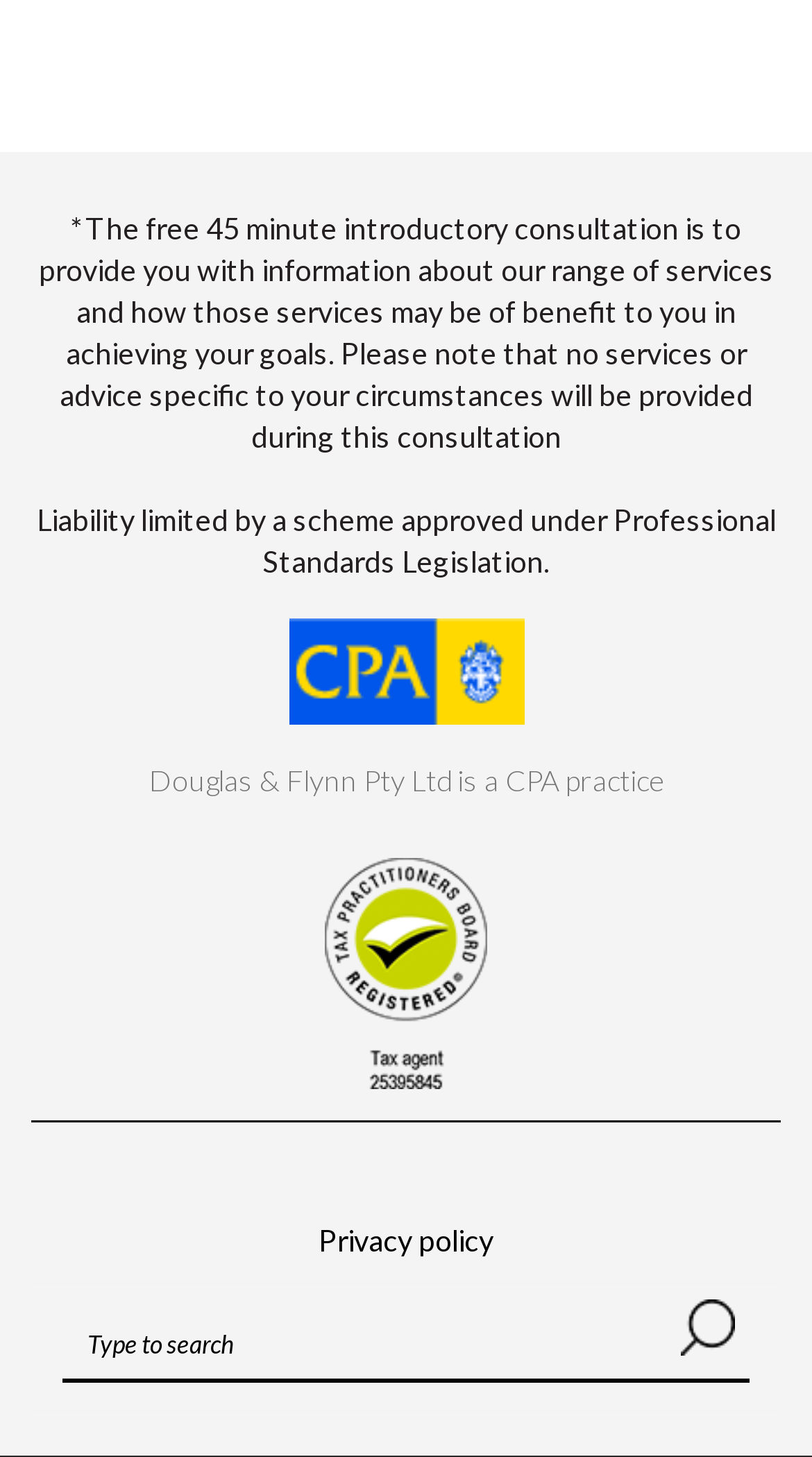Can you give a comprehensive explanation to the question given the content of the image?
What is the orientation of the separator element?

The separator element has an orientation of horizontal, which means it is a horizontal line separating different sections of the webpage.